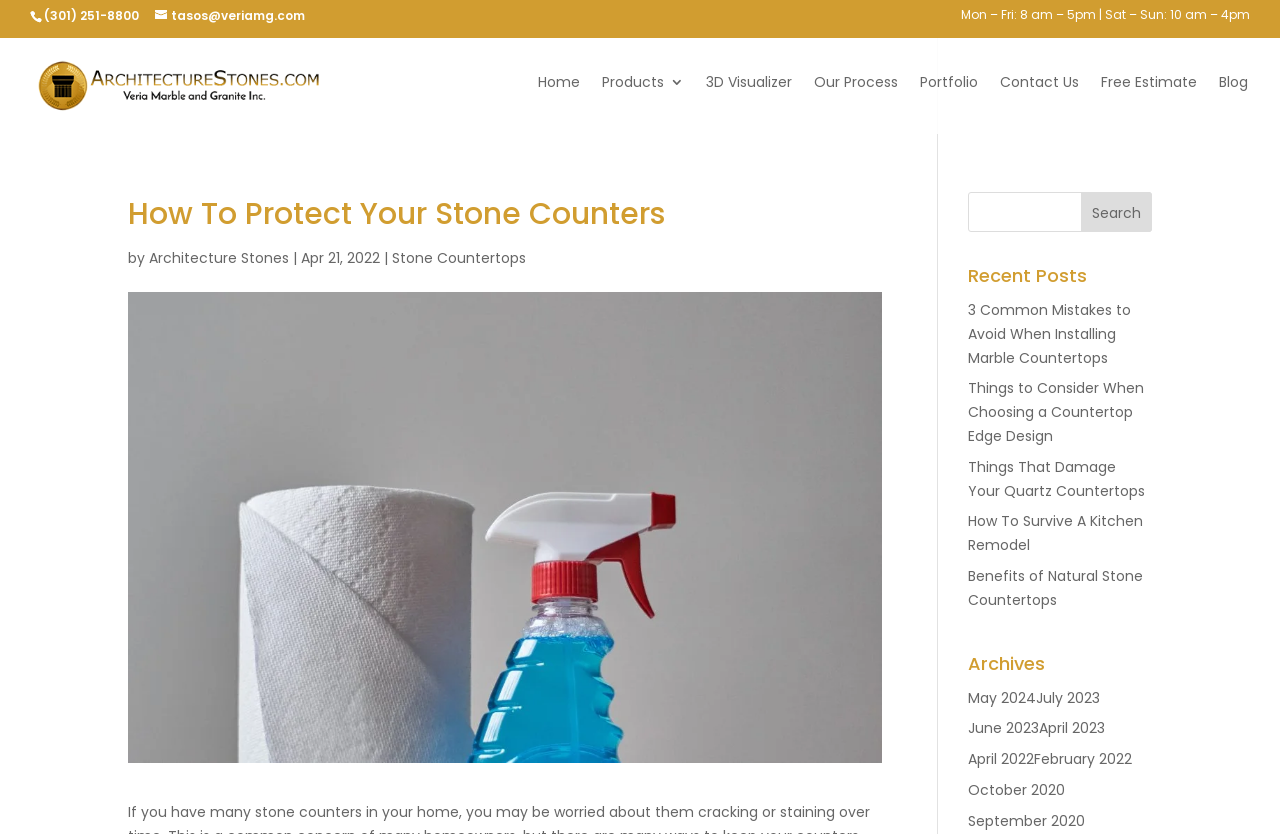Respond concisely with one word or phrase to the following query:
What is the category of the recent post '3 Common Mistakes to Avoid When Installing Marble Countertops'?

Recent Posts